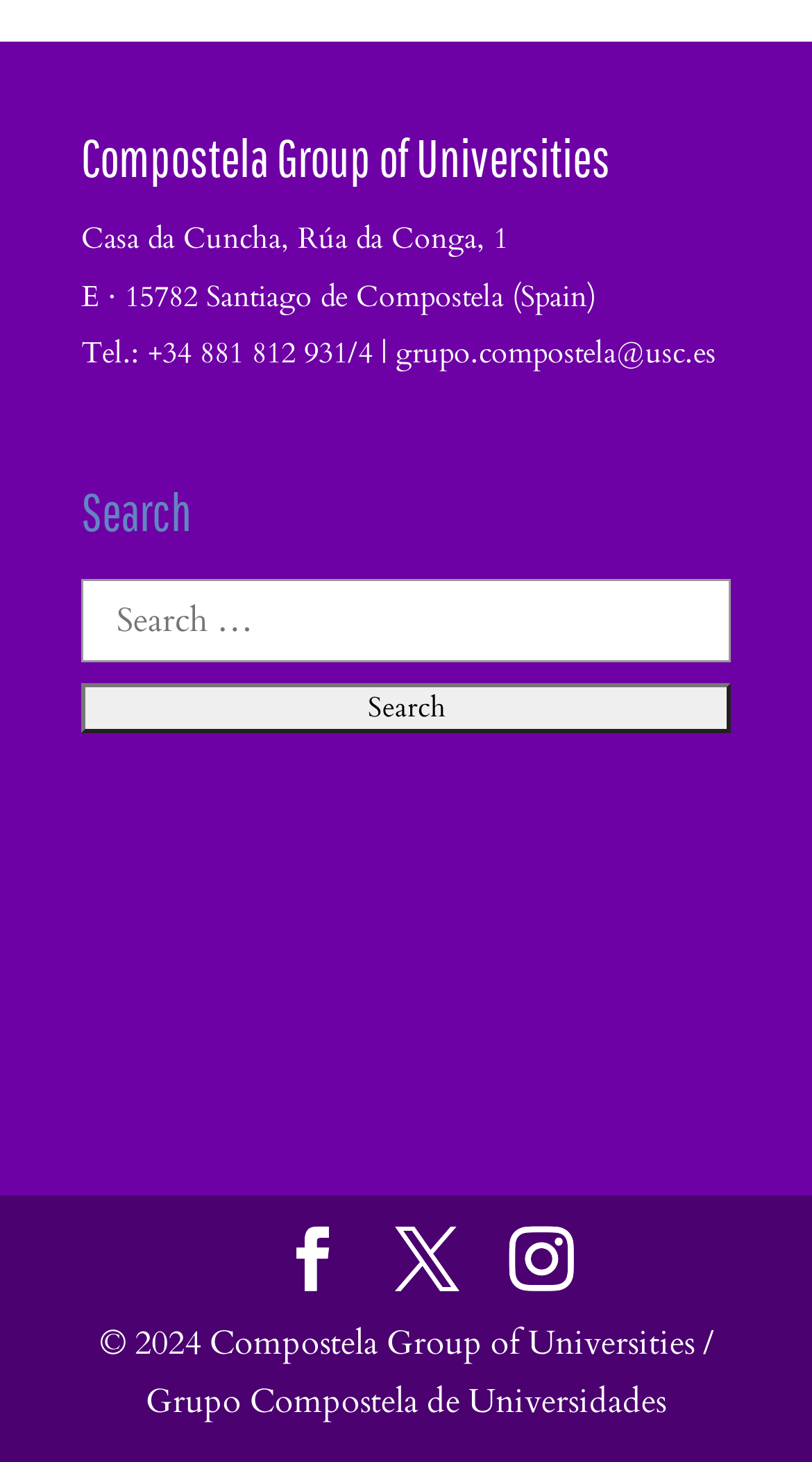Answer the question briefly using a single word or phrase: 
What is the address of Compostela Group of Universities?

Casa da Cuncha, Rúa da Conga, 1